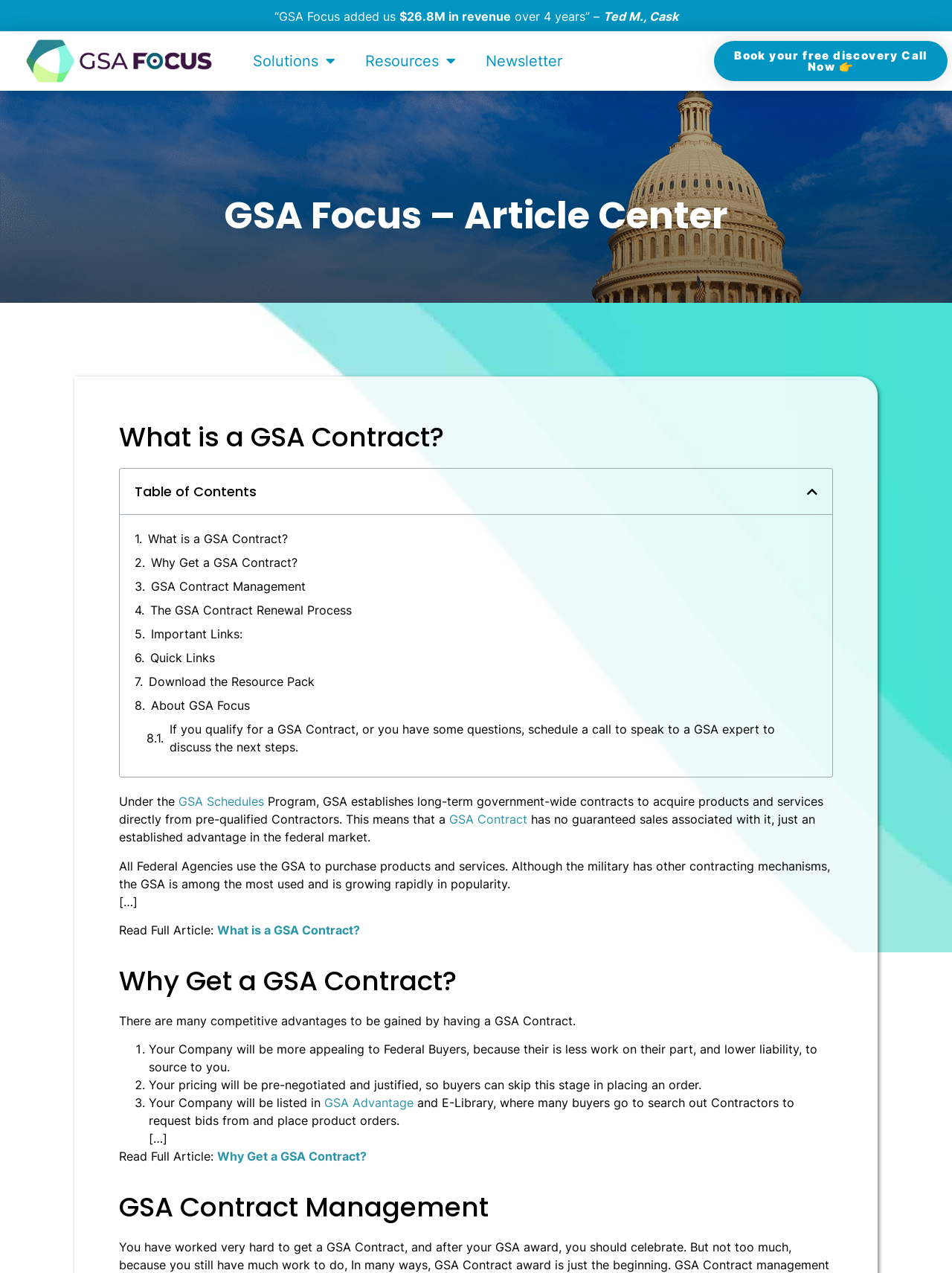Please specify the bounding box coordinates of the clickable region to carry out the following instruction: "Learn more about 'GSA Focus'". The coordinates should be four float numbers between 0 and 1, in the format [left, top, right, bottom].

[0.159, 0.547, 0.262, 0.561]